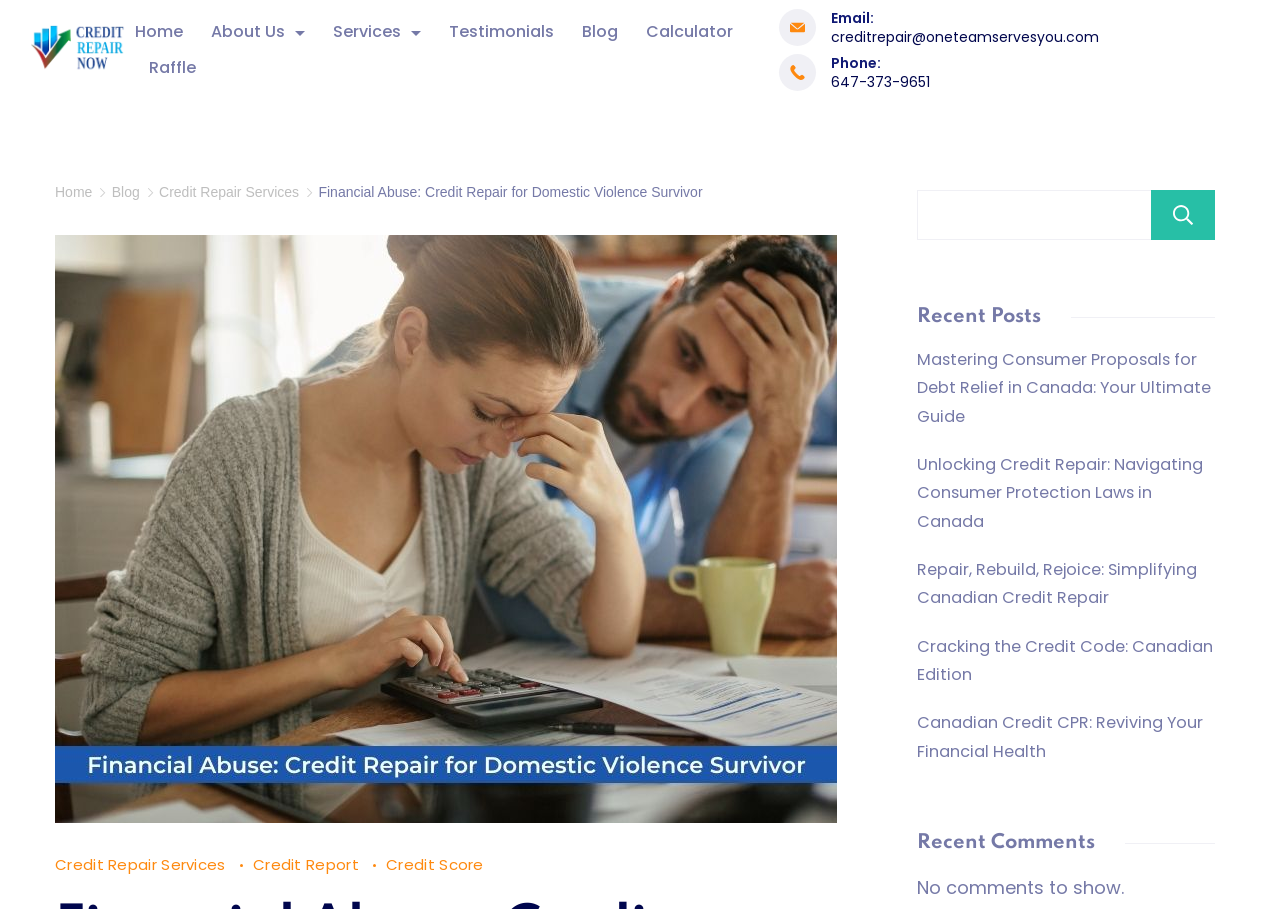Identify and provide the title of the webpage.

Financial Abuse: Credit Repair for Domestic Violence Survivor